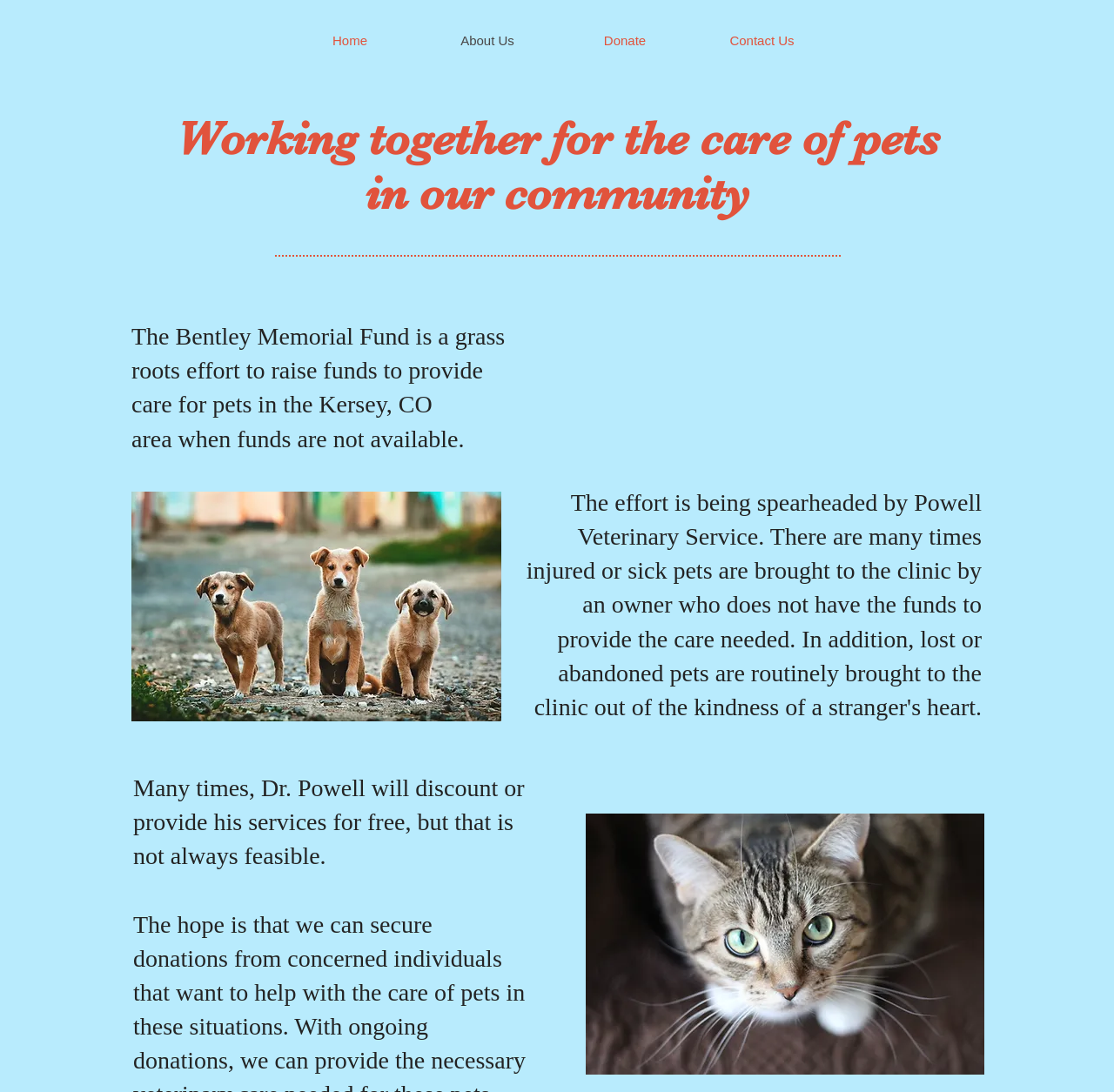Where are the pets in need of care located?
Using the visual information, reply with a single word or short phrase.

Kersey, CO area